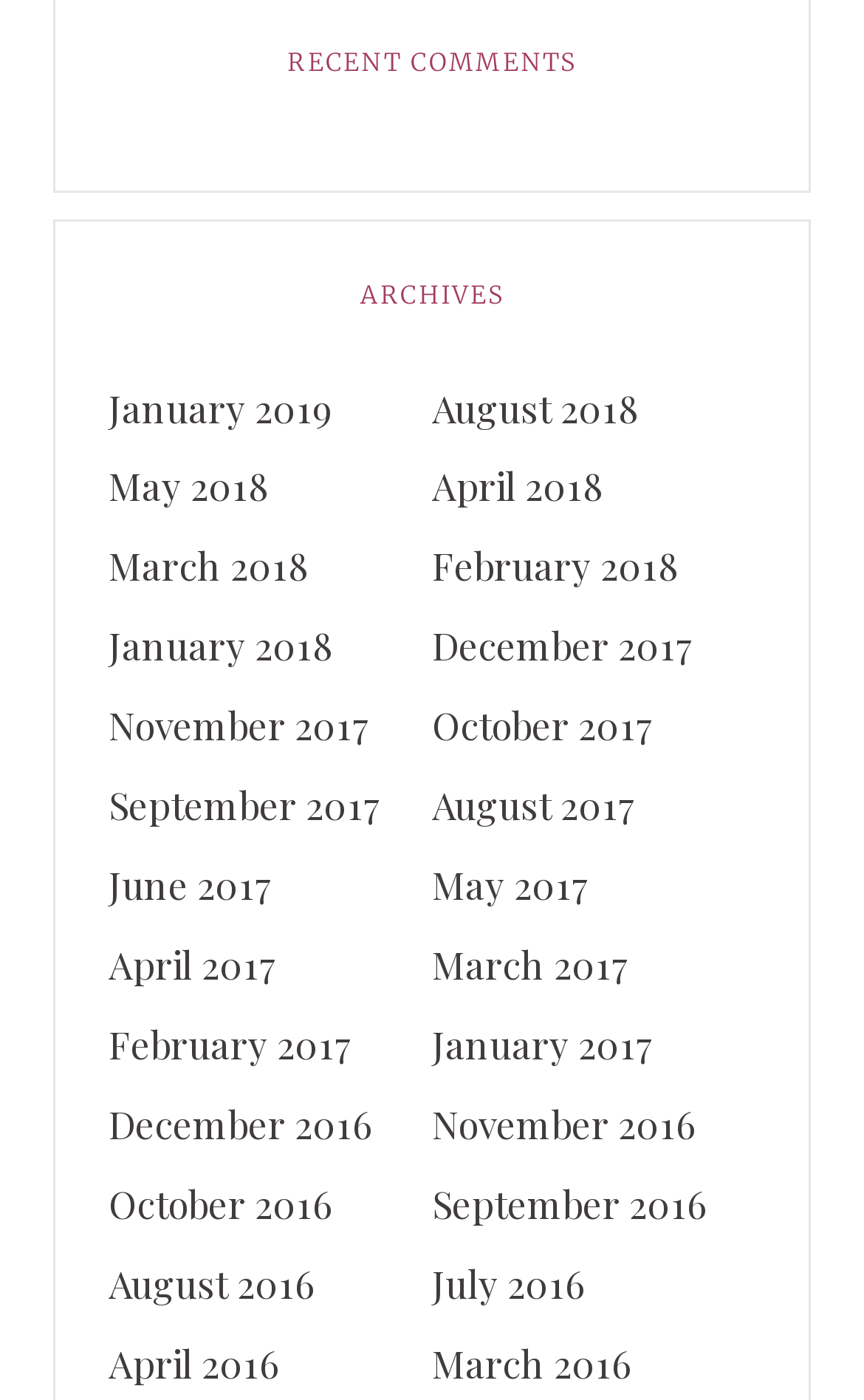Identify the bounding box for the UI element that is described as follows: "September 2017".

[0.126, 0.371, 0.441, 0.428]